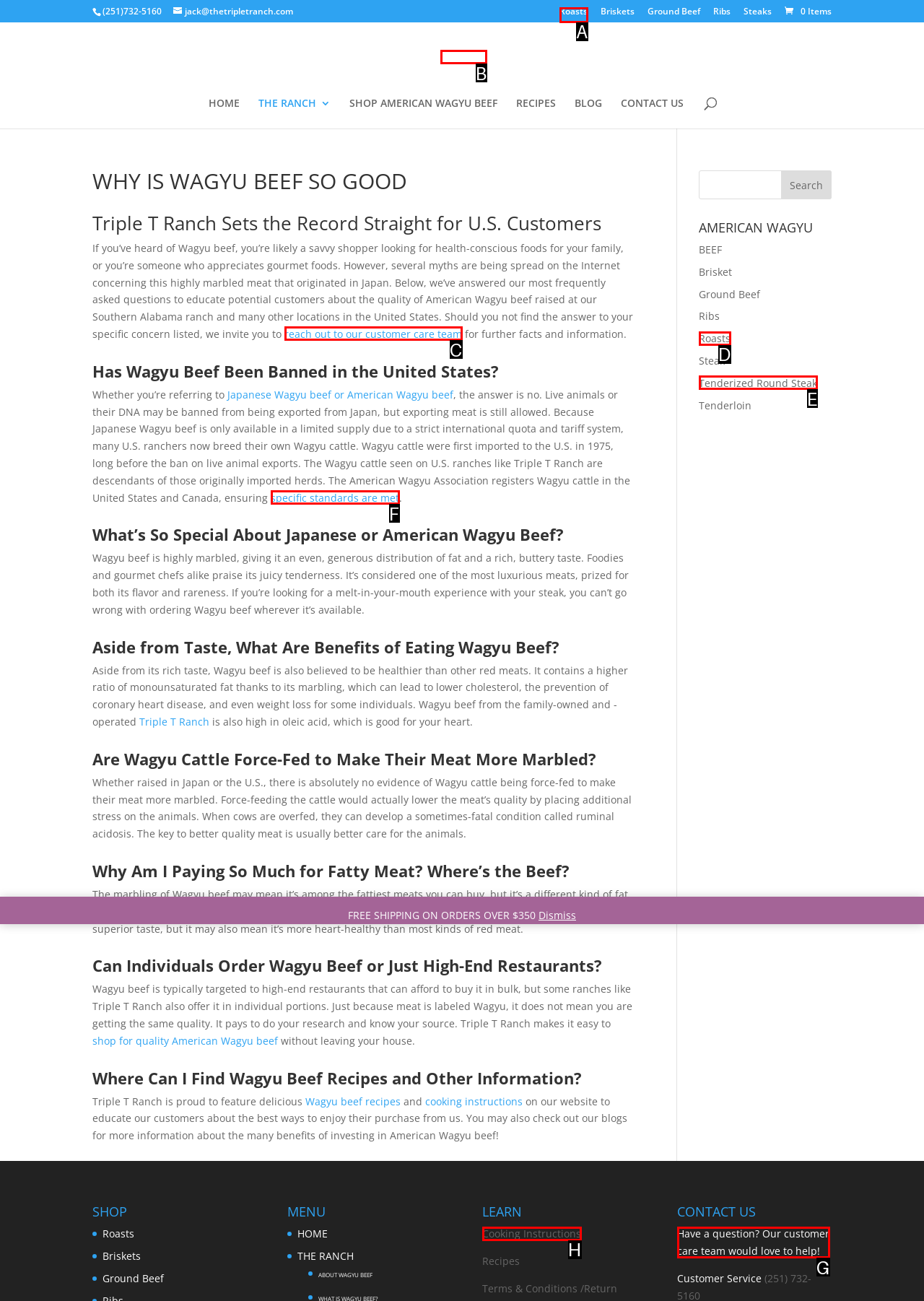Identify the correct HTML element to click for the task: Contact customer care team. Provide the letter of your choice.

G